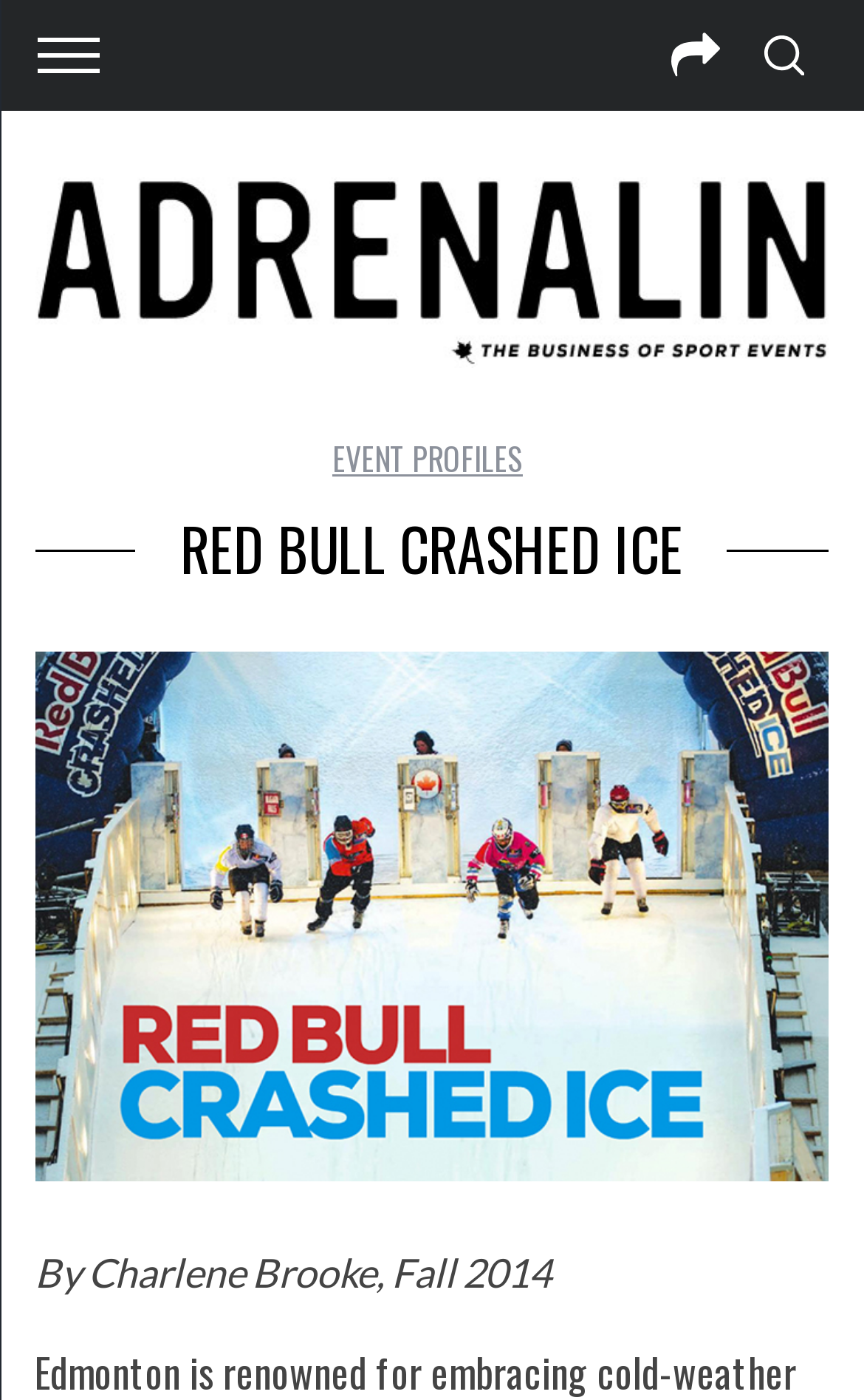What is the type of sport featured?
Please provide a detailed and comprehensive answer to the question.

The webpage features an image with the text 'Adrenalin - Canadian Sport Tourism' which suggests that the sport featured is an ice sport, possibly ice hockey or ice skating.